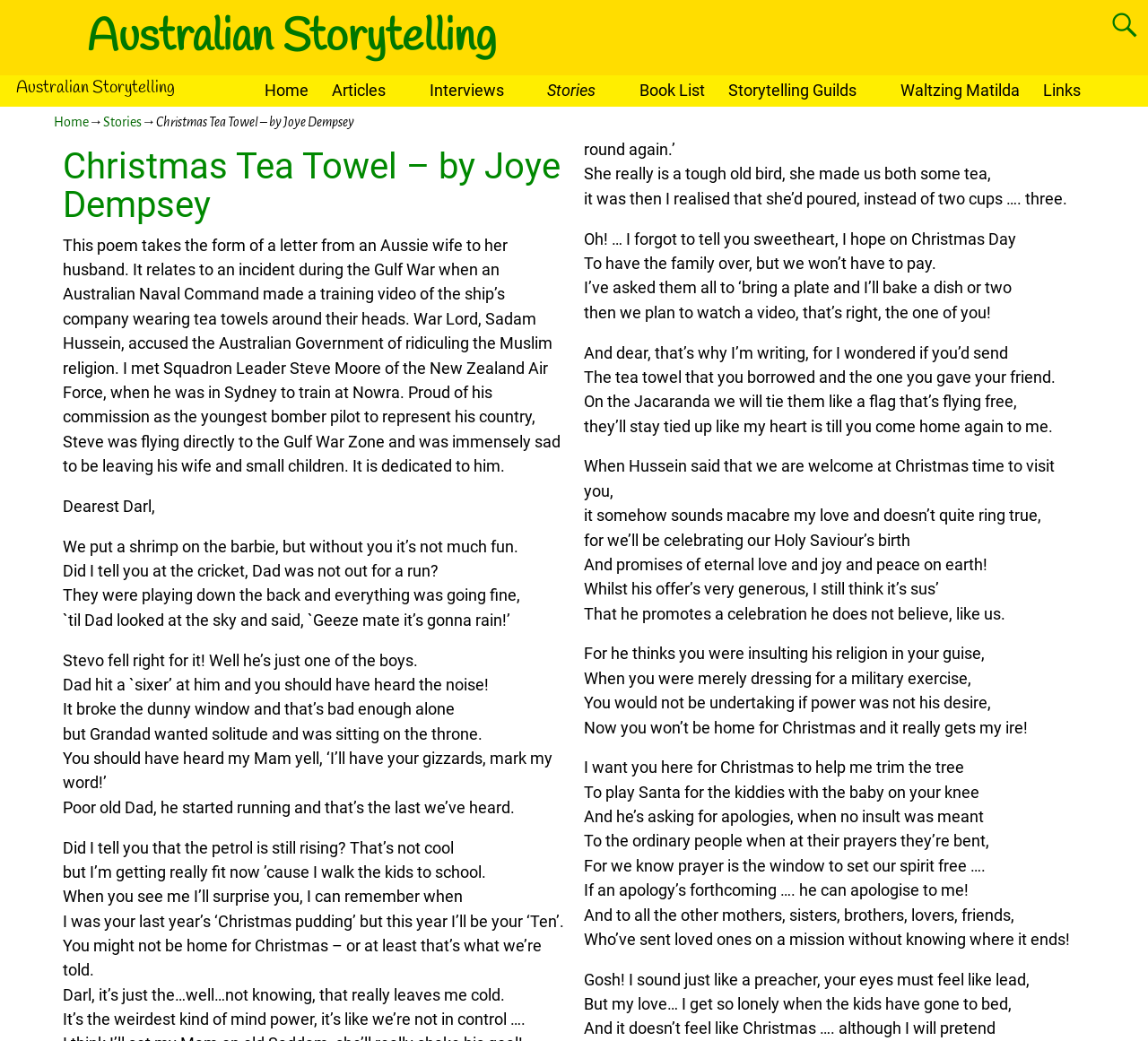Who is the poem dedicated to?
Give a single word or phrase as your answer by examining the image.

Squadron Leader Steve Moore